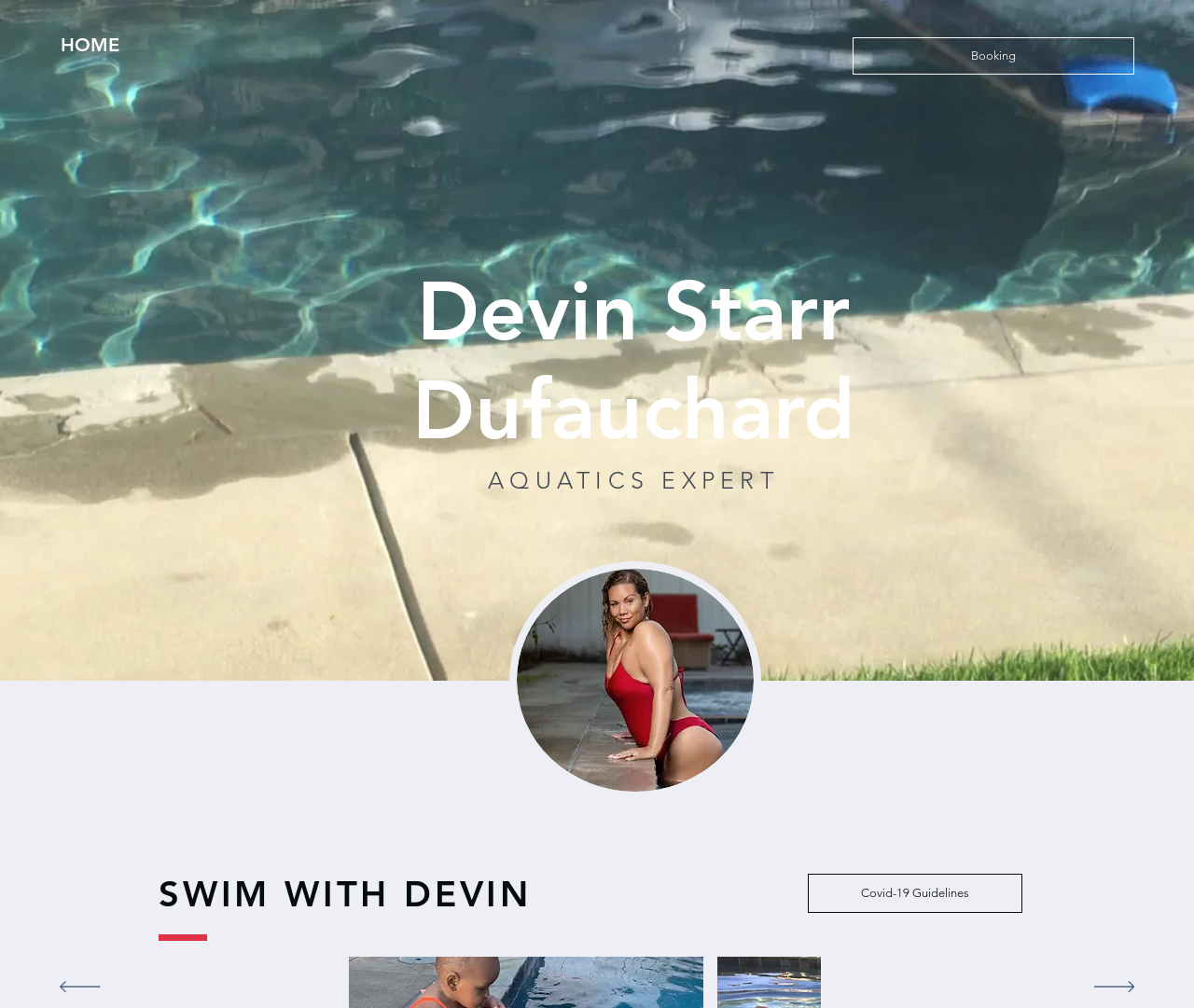Extract the primary headline from the webpage and present its text.

Devin Starr Dufauchard